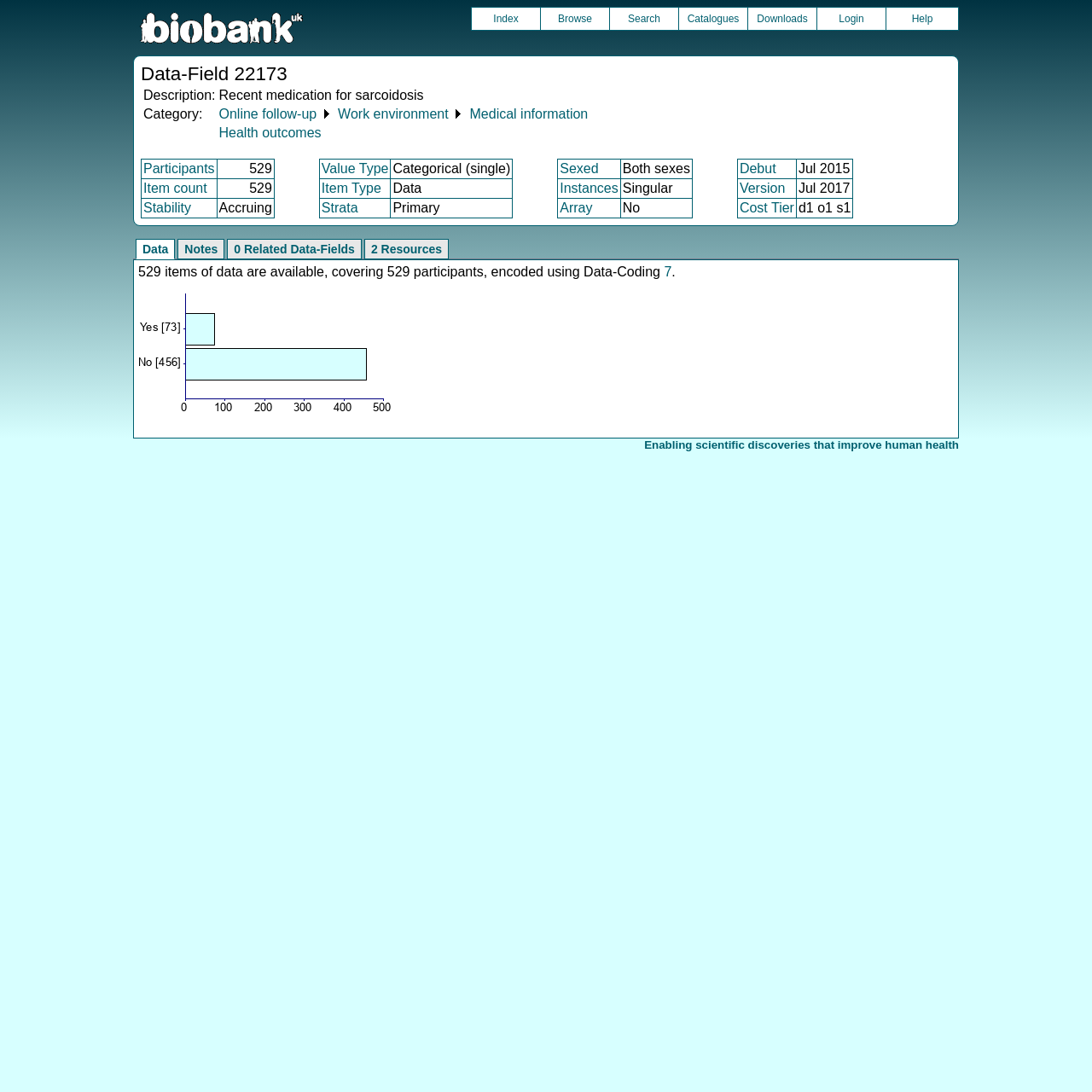Determine the bounding box coordinates of the region that needs to be clicked to achieve the task: "Check Item count".

[0.129, 0.164, 0.199, 0.182]